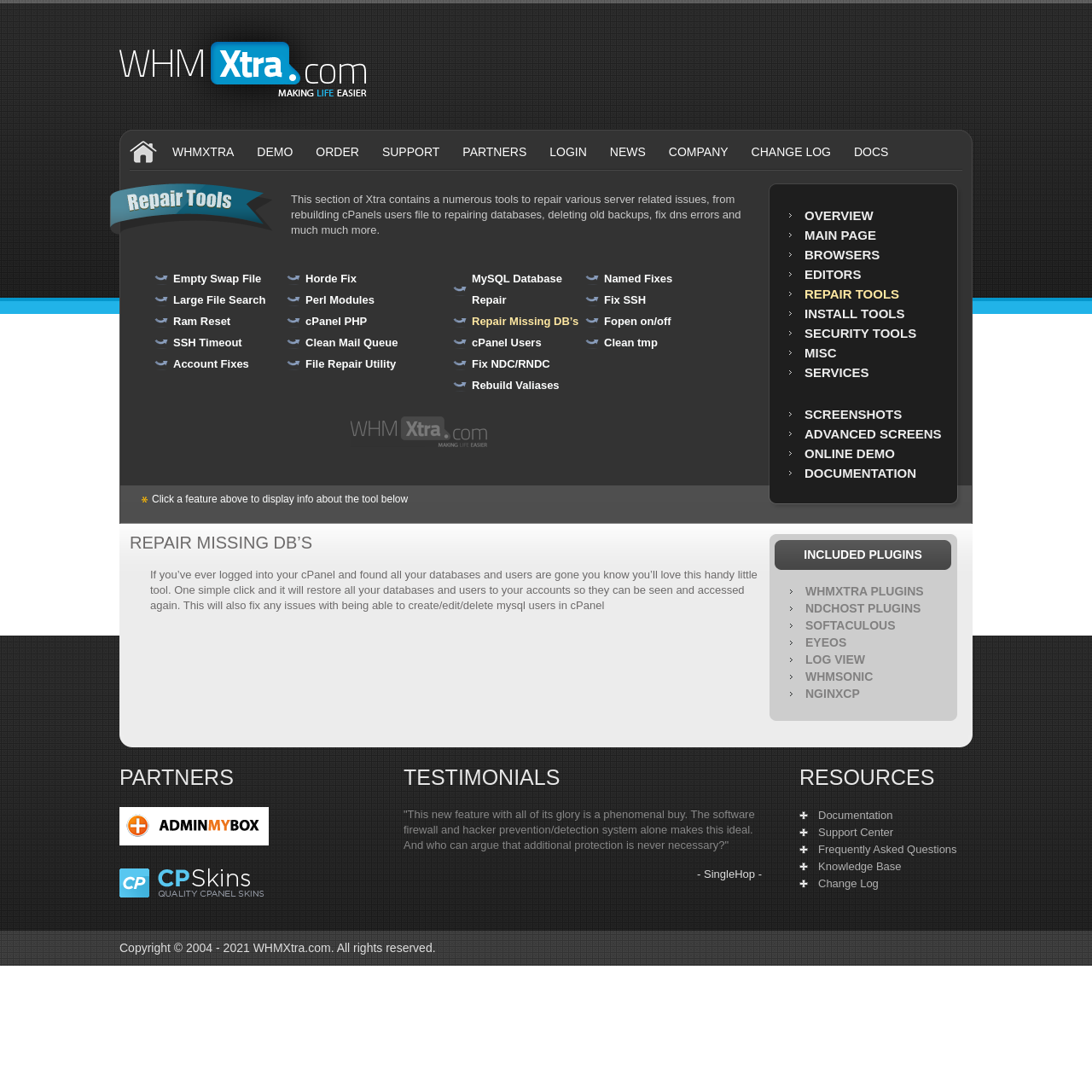Use a single word or phrase to respond to the question:
What is the name of the company?

WHMXtra